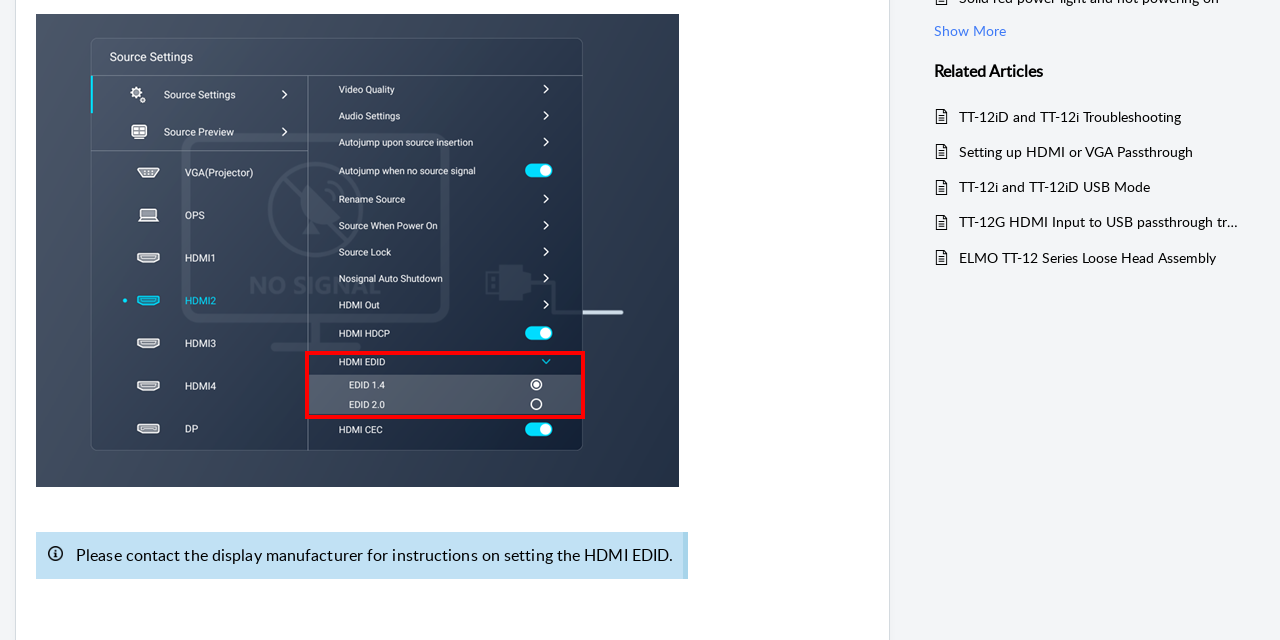Predict the bounding box of the UI element based on the description: "Show More". The coordinates should be four float numbers between 0 and 1, formatted as [left, top, right, bottom].

[0.73, 0.032, 0.786, 0.067]